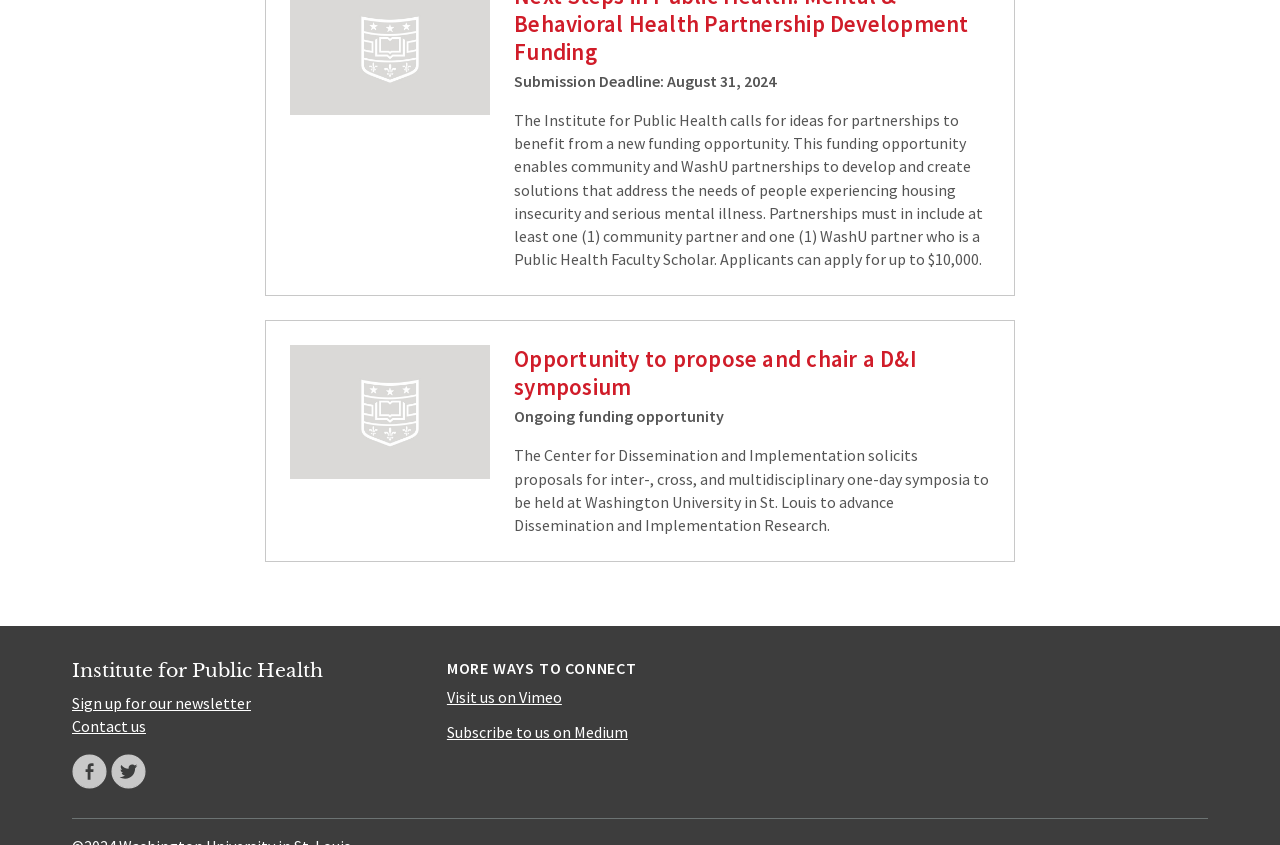What is the submission deadline?
Respond with a short answer, either a single word or a phrase, based on the image.

August 31, 2024